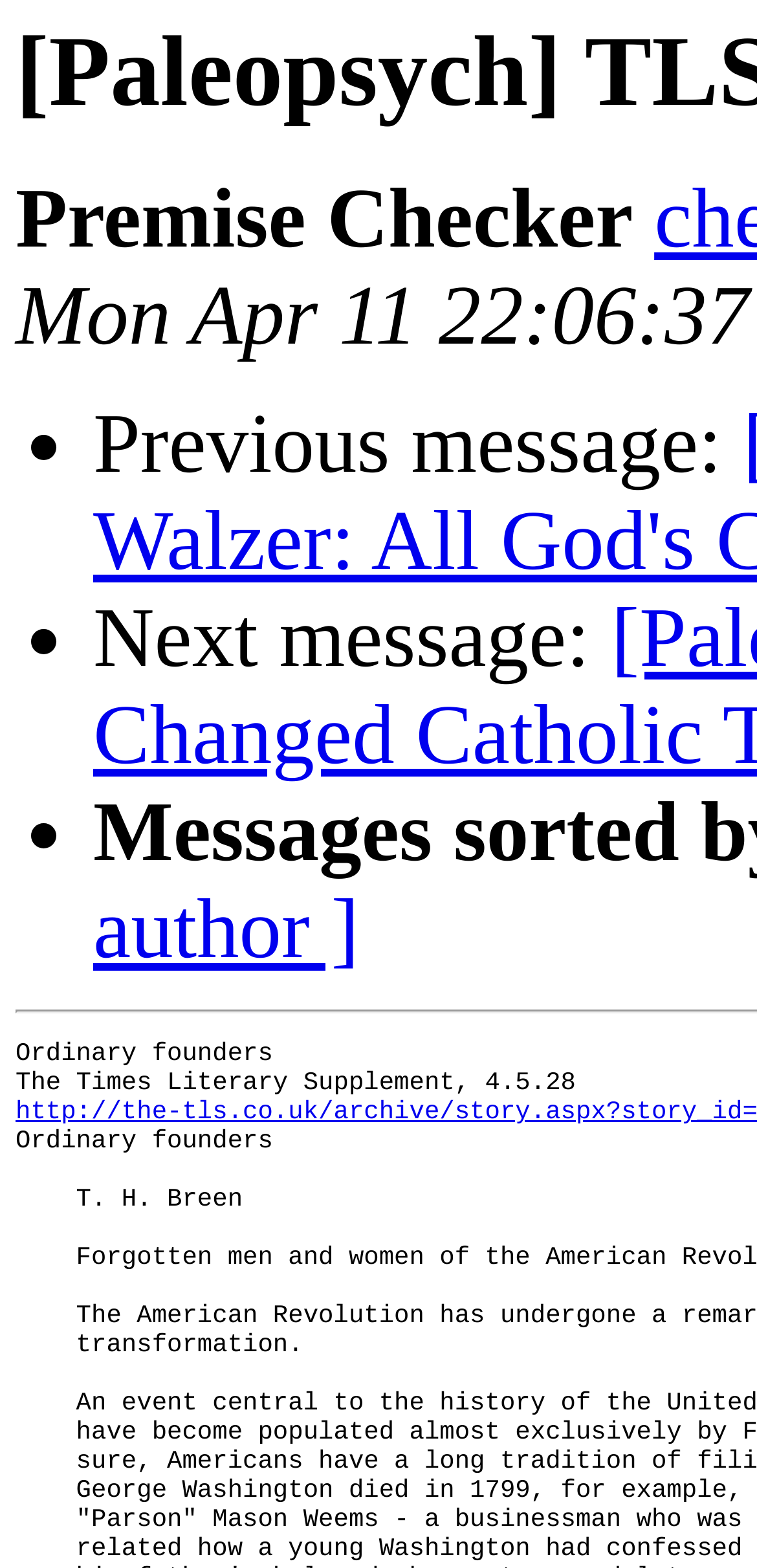What is the purpose of the 'Premise Checker'? From the image, respond with a single word or brief phrase.

Unknown